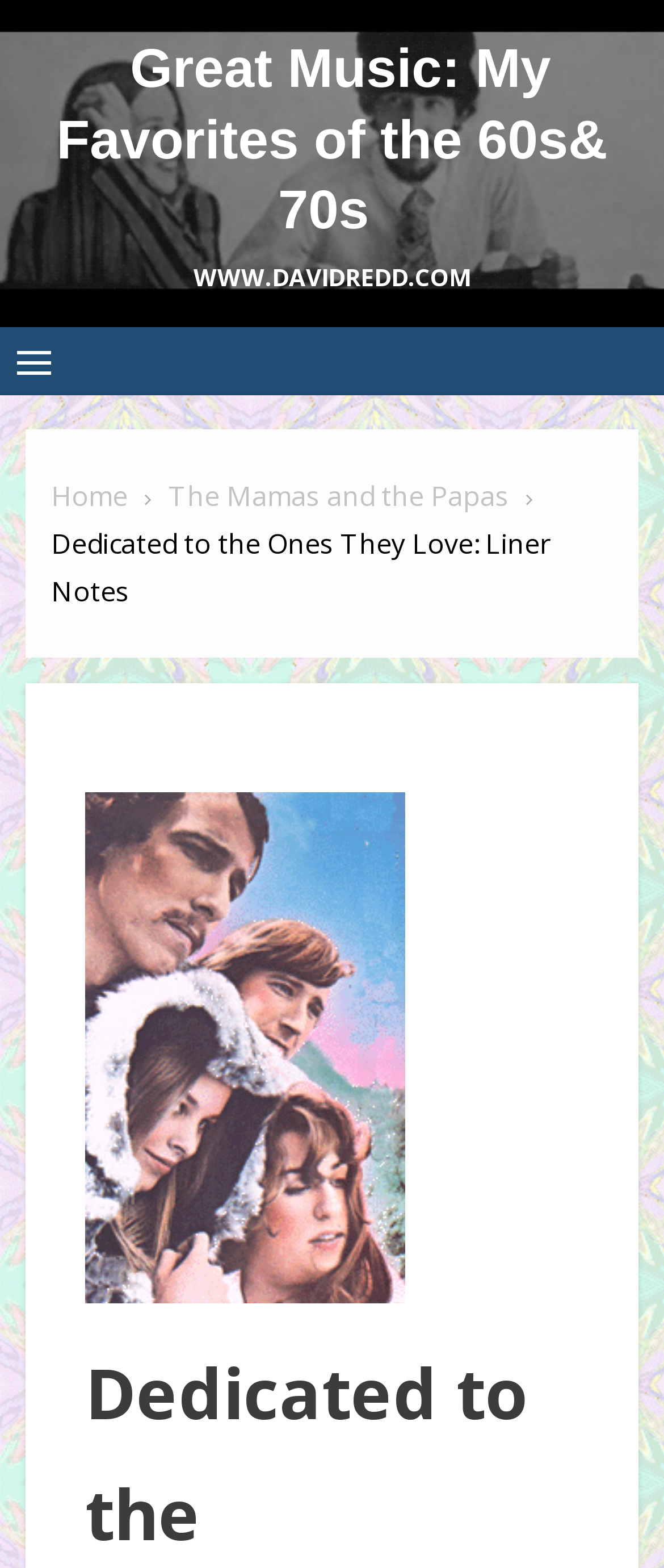How many links are in the breadcrumbs navigation?
Relying on the image, give a concise answer in one word or a brief phrase.

2